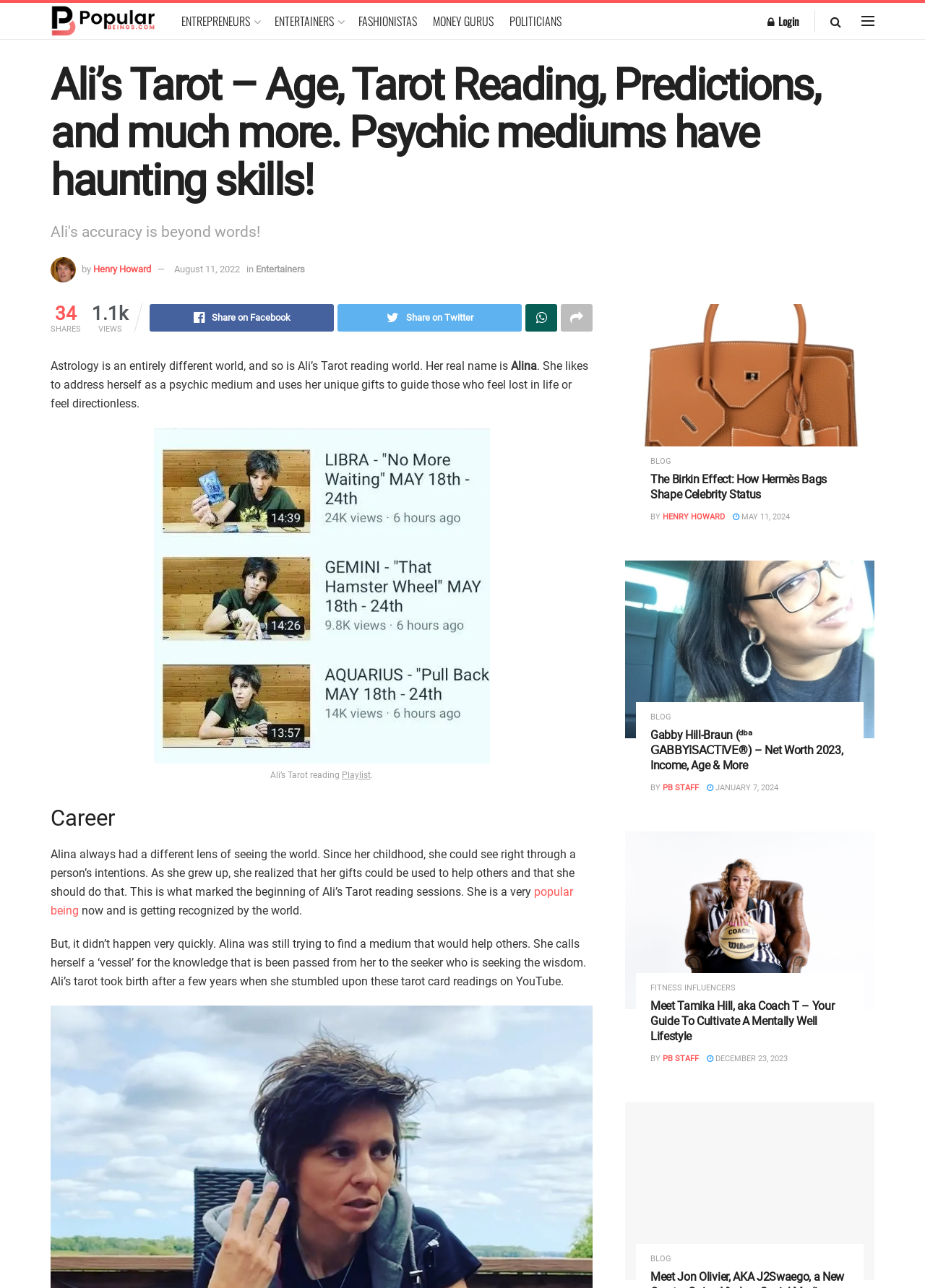Extract the main headline from the webpage and generate its text.

Ali’s Tarot – Age, Tarot Reading, Predictions, and much more. Psychic mediums have haunting skills!